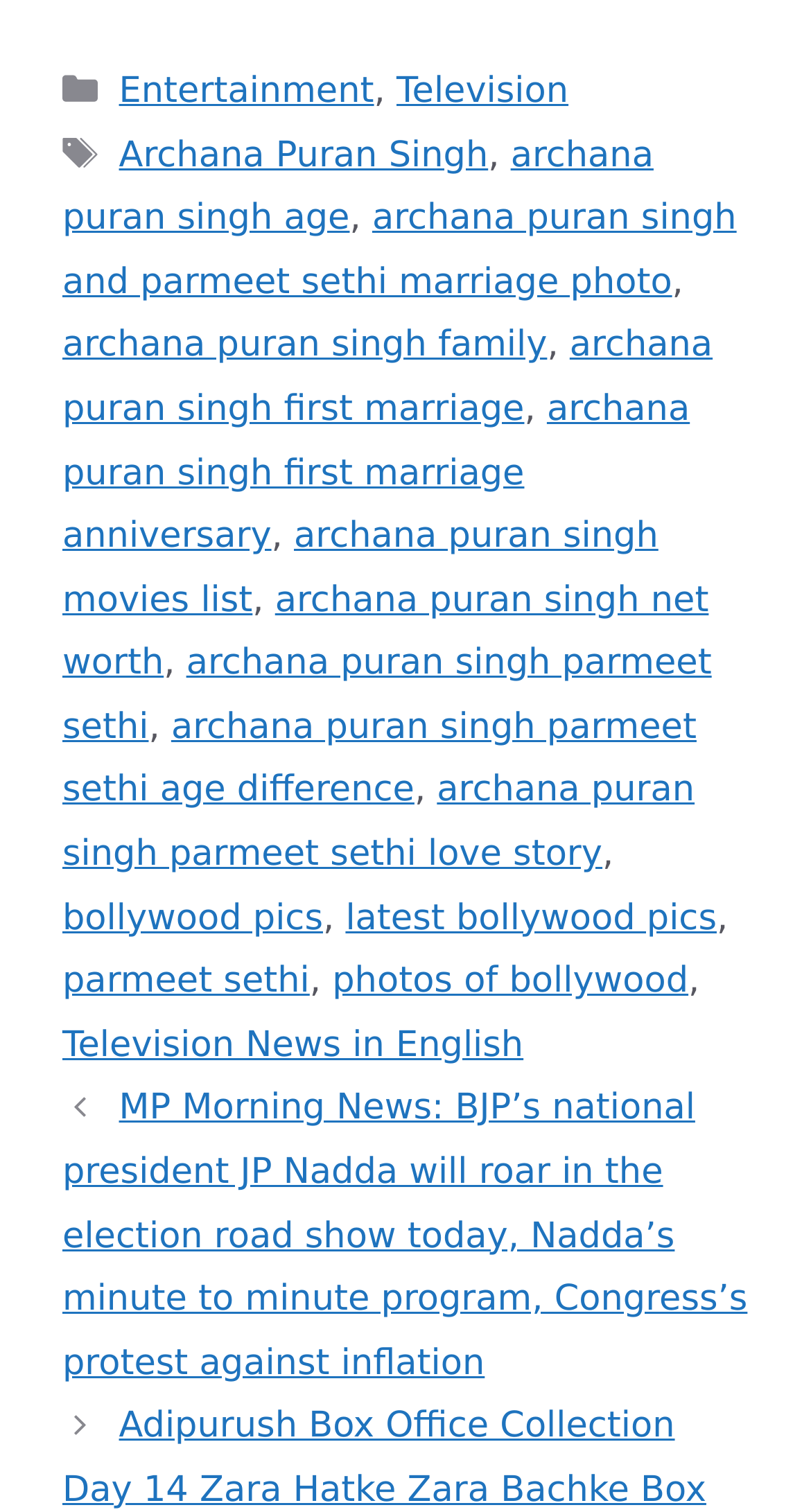Answer the question below using just one word or a short phrase: 
How many tags are listed?

10